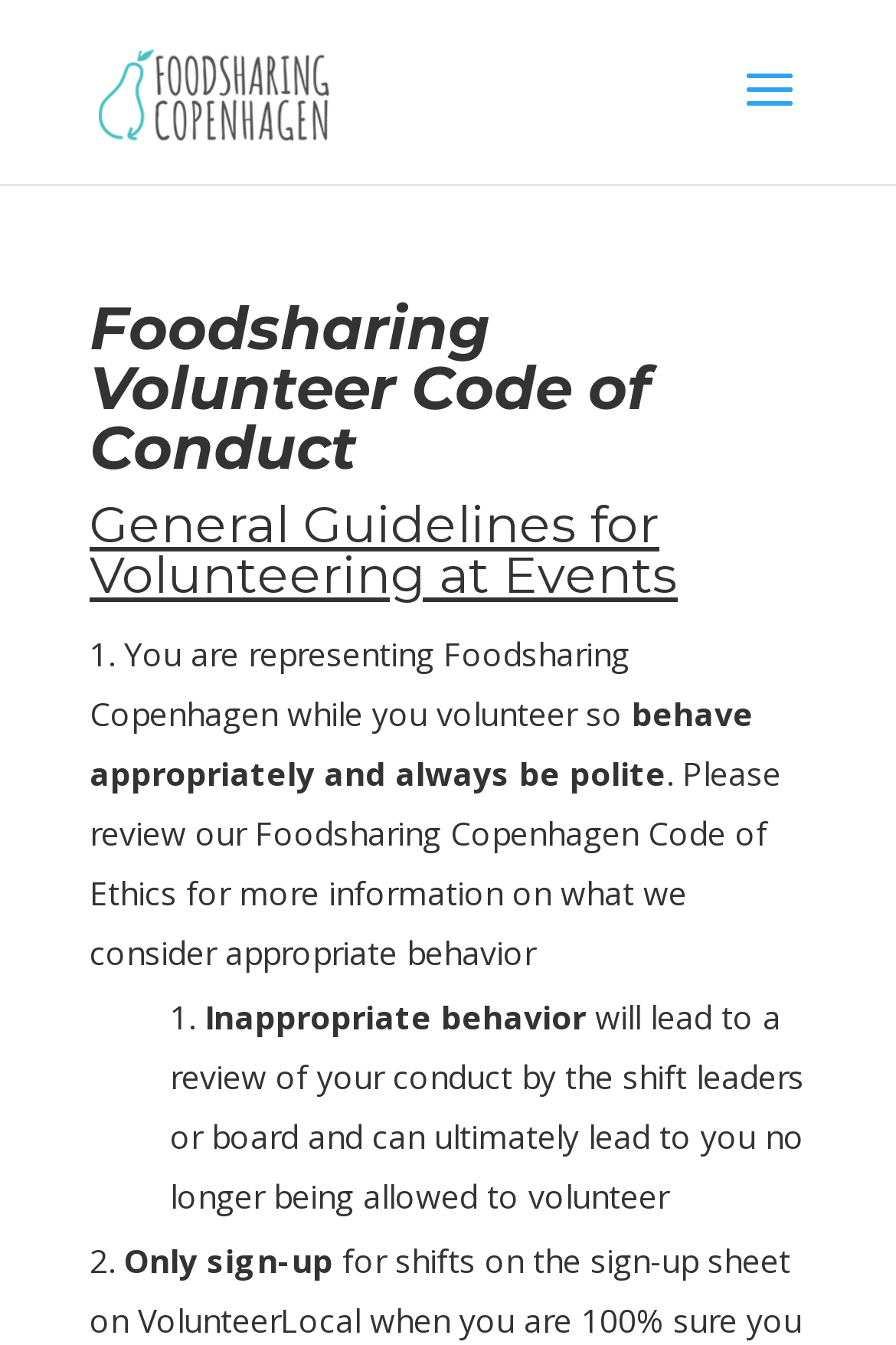What is the purpose of the code of conduct?
Please look at the screenshot and answer using one word or phrase.

To guide volunteer behavior